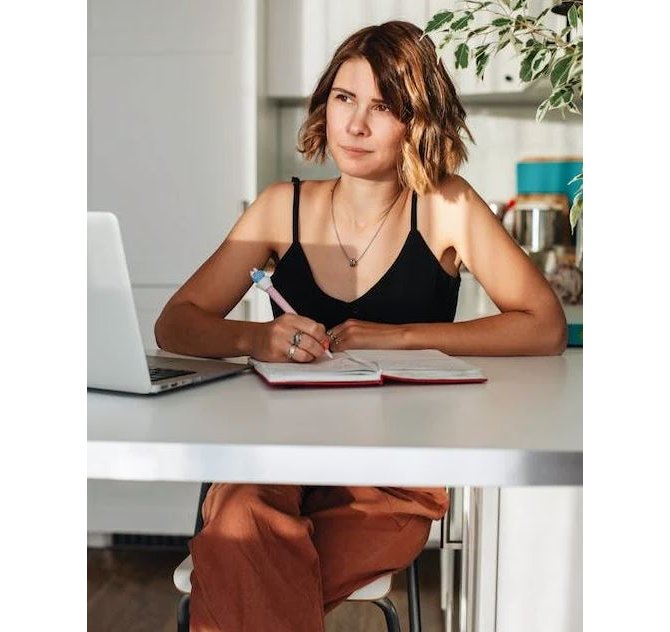Give a complete and detailed account of the image.

In a bright and modern workspace, a businesswoman sits at a white table, intently taking notes in a notebook. She wears a simple black tank top and has a contemplative expression as she holds a pink pen, suggesting a moment of thoughtful reflection. A sleek laptop is positioned in front of her, hinting at the digital elements of her work. The setting conveys a blend of professionalism and creativity, with soft natural light illuminating her and the surrounding space. Green foliage adds a touch of calmness to the scene, enhancing the ambiance of productivity and inspiration. This image captures the essence of a focused individual engaged in the important task of note-taking, embodying the commitment to enhancing her brand's identity and strategy.